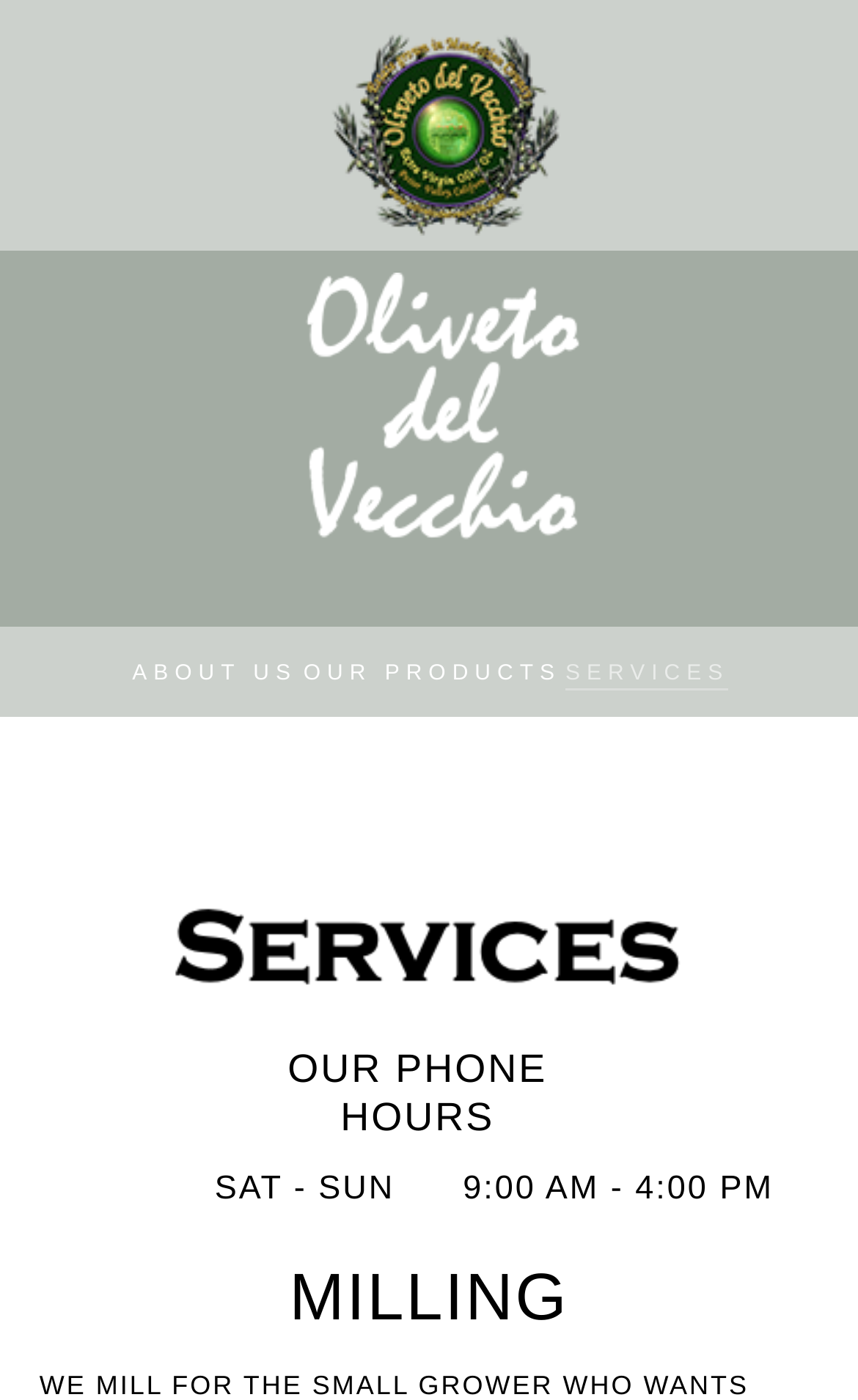Use one word or a short phrase to answer the question provided: 
What is the section above the phone hours?

MILLING